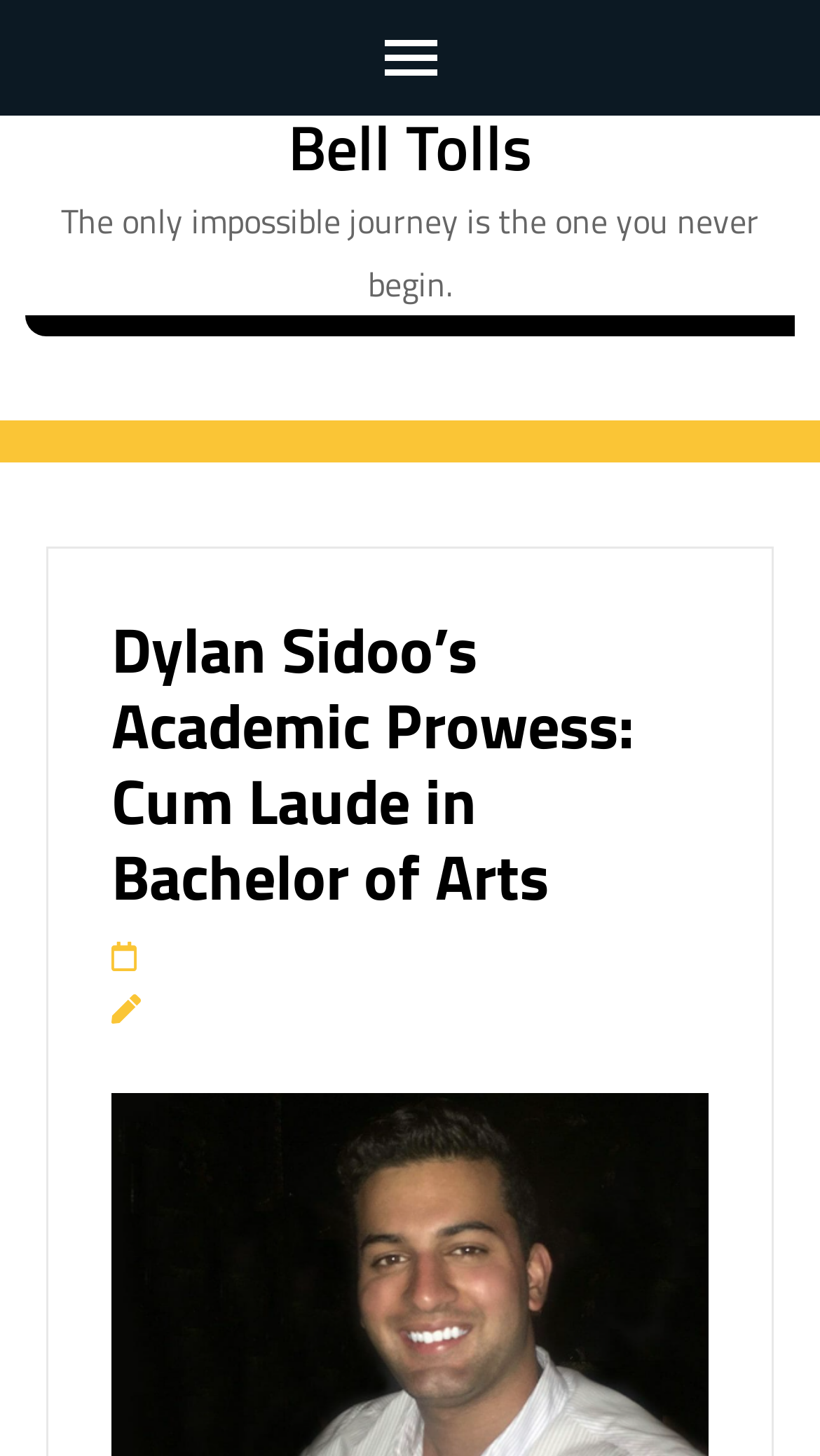Please find and generate the text of the main heading on the webpage.

Dylan Sidoo’s Academic Prowess: Cum Laude in Bachelor of Arts